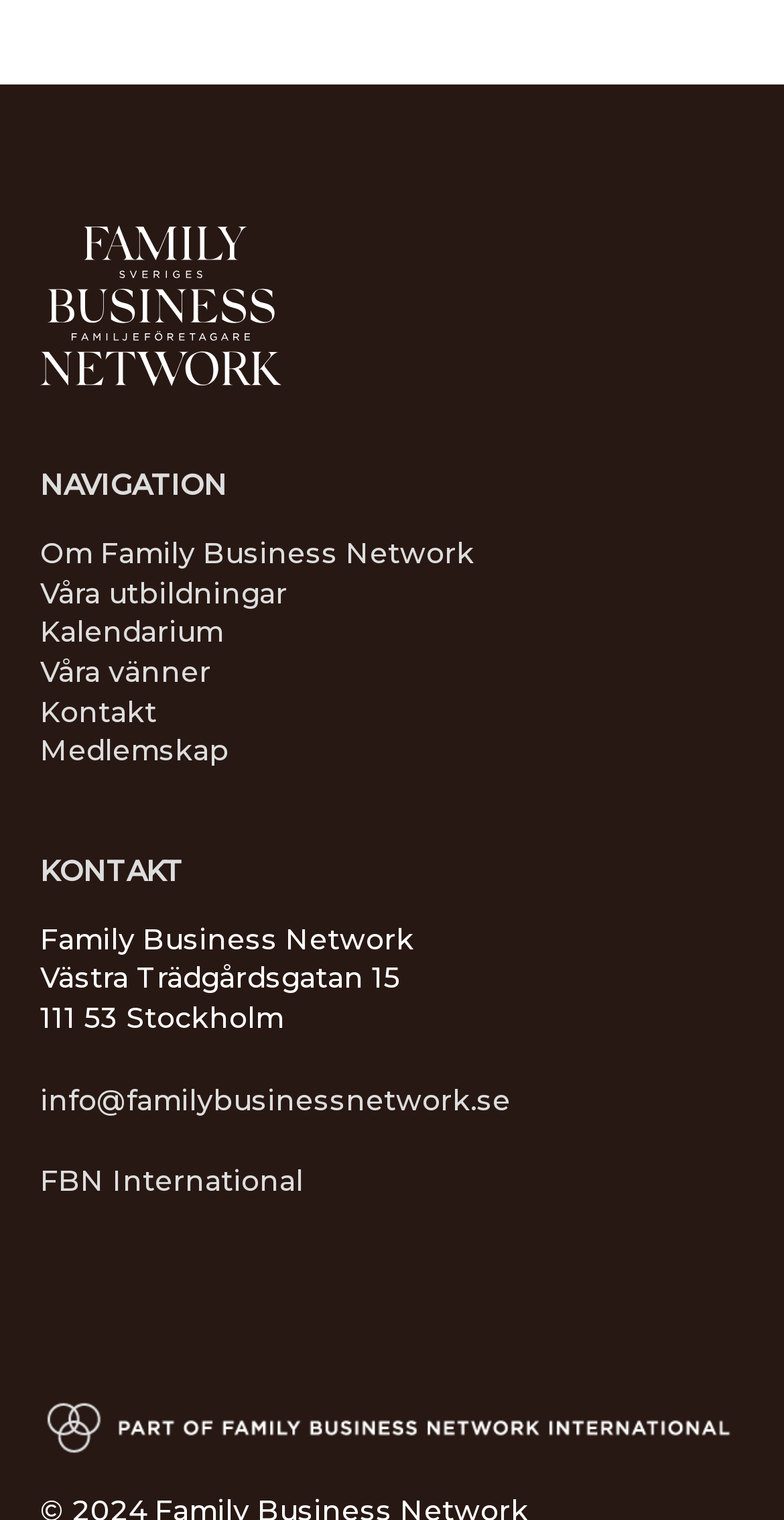Locate the bounding box coordinates of the element's region that should be clicked to carry out the following instruction: "Click on Om Family Business Network". The coordinates need to be four float numbers between 0 and 1, i.e., [left, top, right, bottom].

[0.051, 0.352, 0.605, 0.376]